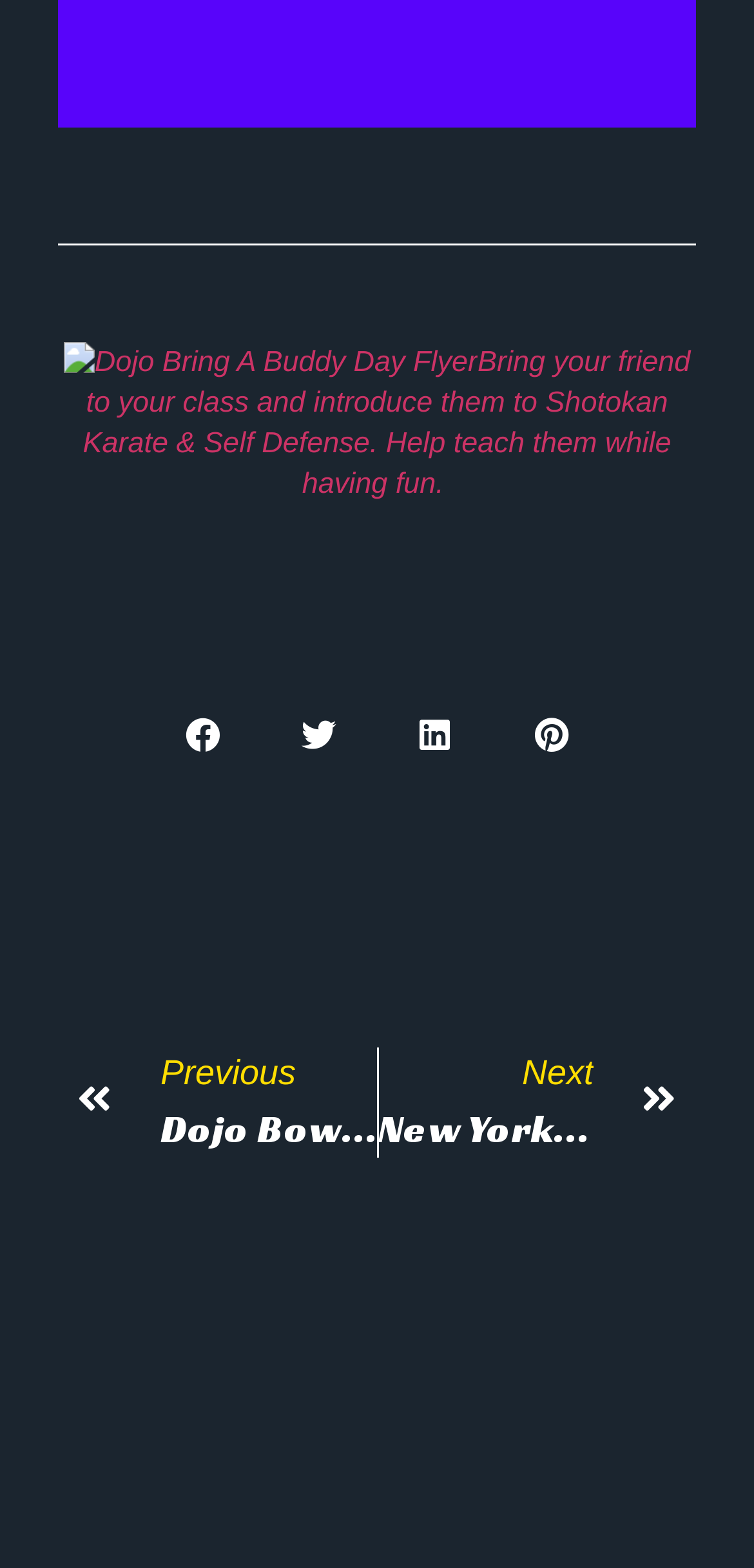Locate the bounding box coordinates of the element's region that should be clicked to carry out the following instruction: "Go to the previous event page". The coordinates need to be four float numbers between 0 and 1, i.e., [left, top, right, bottom].

[0.103, 0.668, 0.499, 0.738]